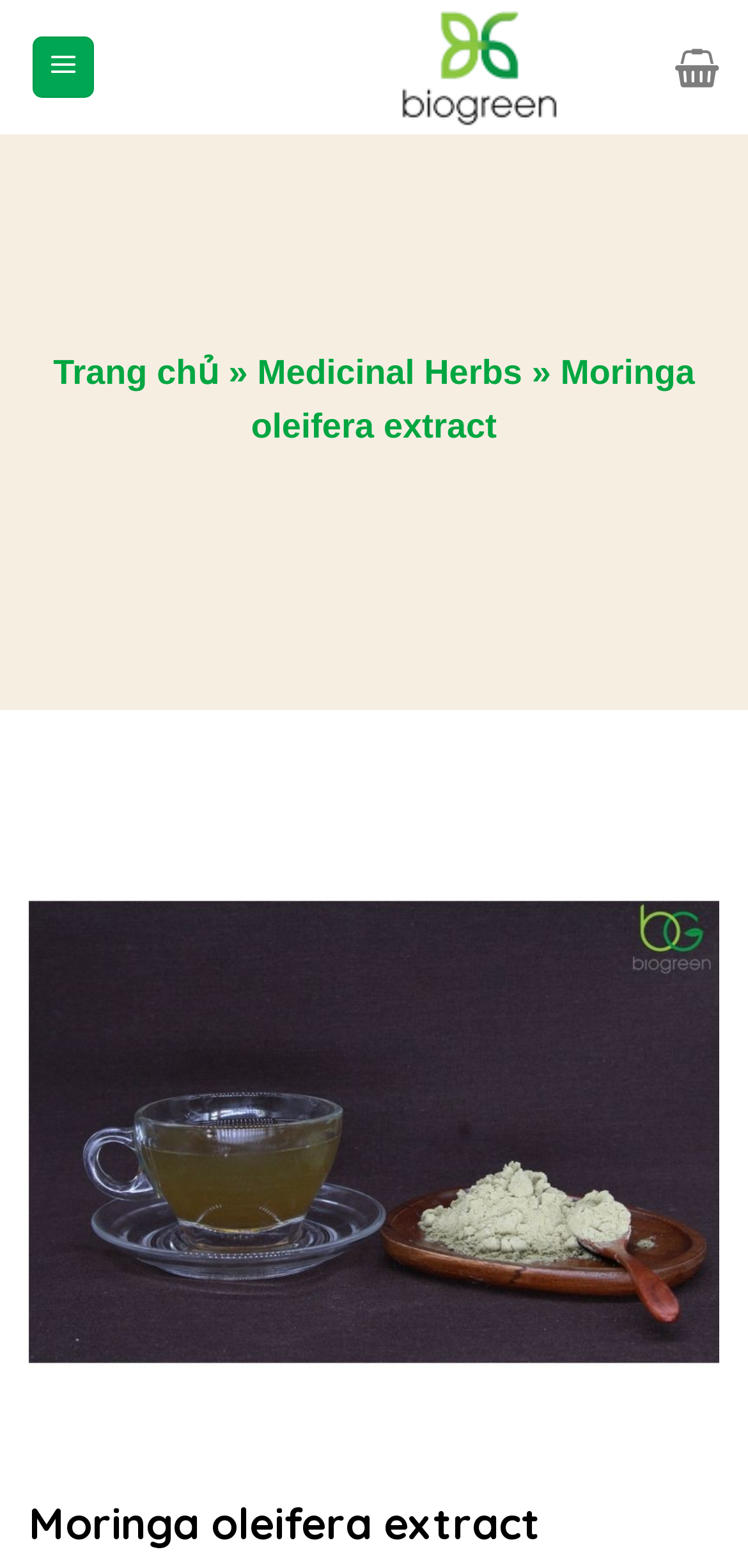Produce an elaborate caption capturing the essence of the webpage.

The webpage is about Moringa oleifera extract, a nutritional supplement that nourishes and improves health to fight diseases. At the top left, there is a link to "Biogreenjsc.com.vn" accompanied by an image with the same name. Next to it, there is a link to "Menu" that controls the main menu. On the top right, there is a link with an icon.

Below the top section, there is a navigation bar with breadcrumbs, which includes links to "Trang chủ" (Home), "Medicinal Herbs", and "Moringa oleifera extract". The navigation bar spans the entire width of the page.

In the main content area, there is a large figure that takes up most of the page, containing an image of Moringa oleifera extract. Within the figure, there is a link to "Moringa oleifera extract" and two disabled buttons, "Previous" and "Next", each with an icon.

At the very bottom of the page, there is a heading that repeats the title "Moringa oleifera extract".